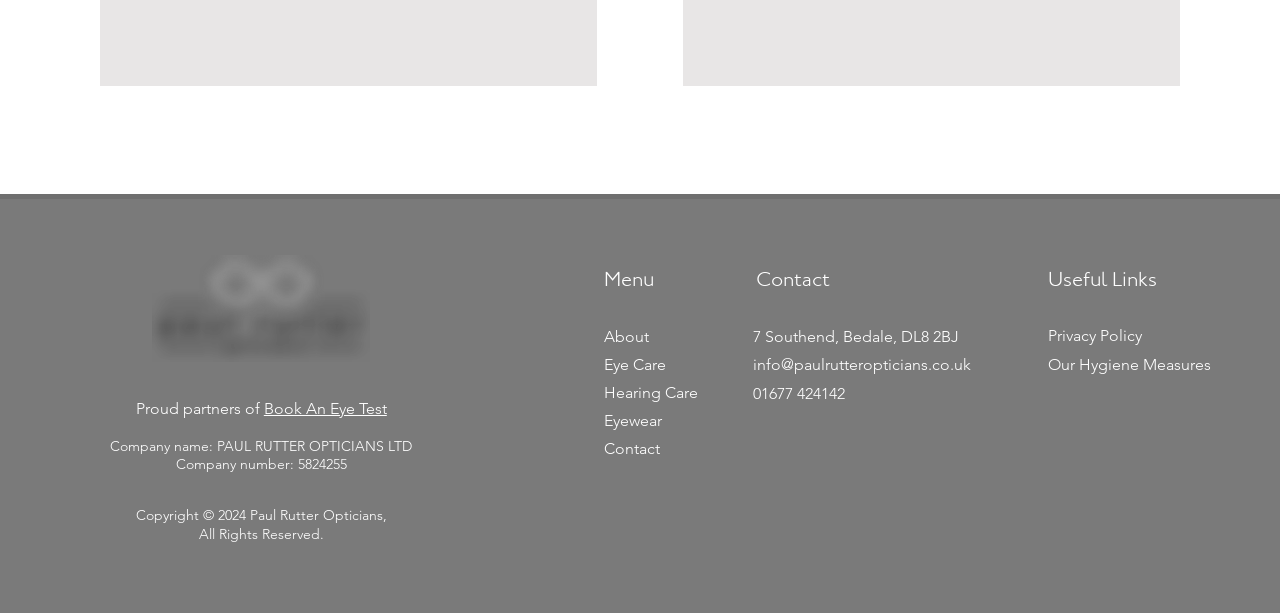Please provide the bounding box coordinates for the element that needs to be clicked to perform the instruction: "Read the article THE FIXER by Mike Murphy". The coordinates must consist of four float numbers between 0 and 1, formatted as [left, top, right, bottom].

None